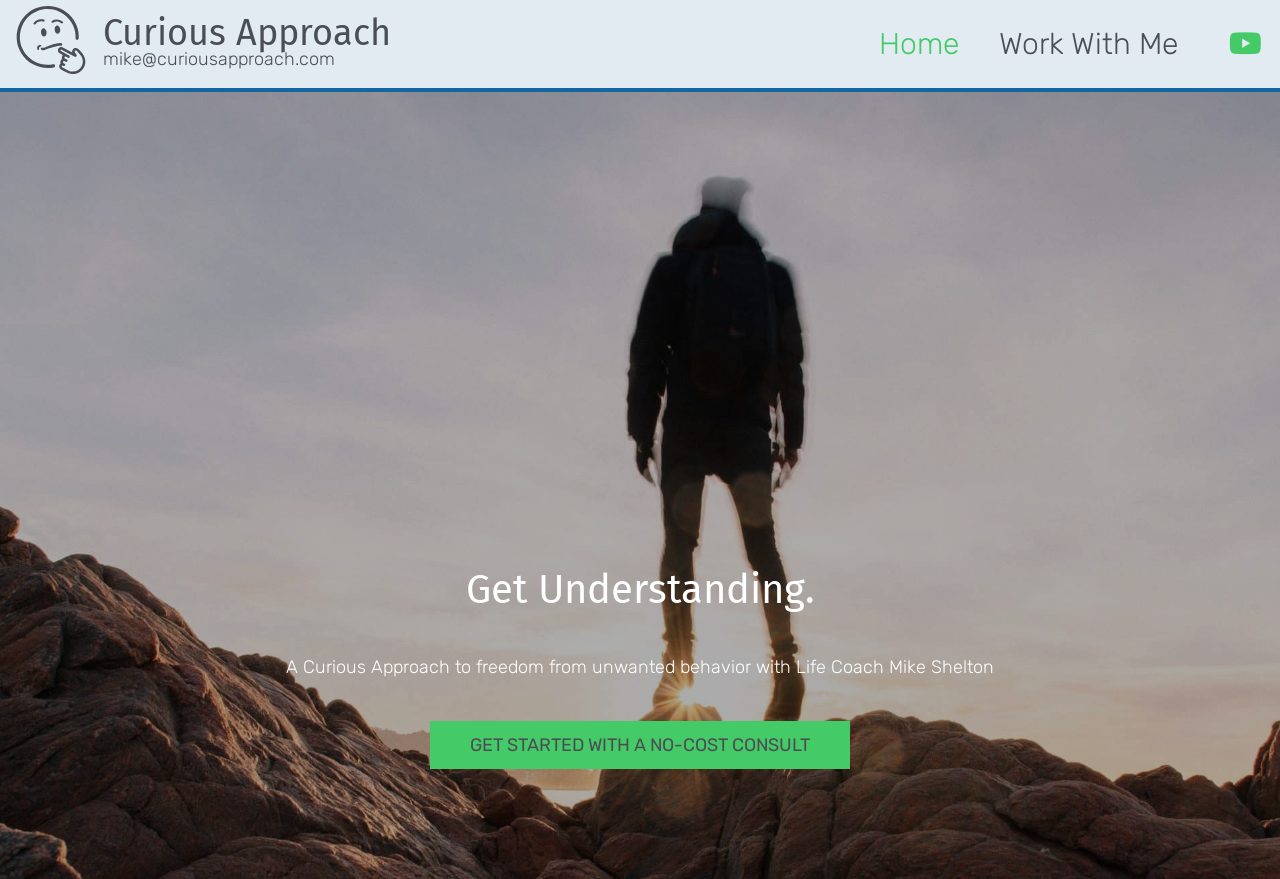What is the theme of the webpage?
Based on the screenshot, provide your answer in one word or phrase.

recovery from unwanted behavior